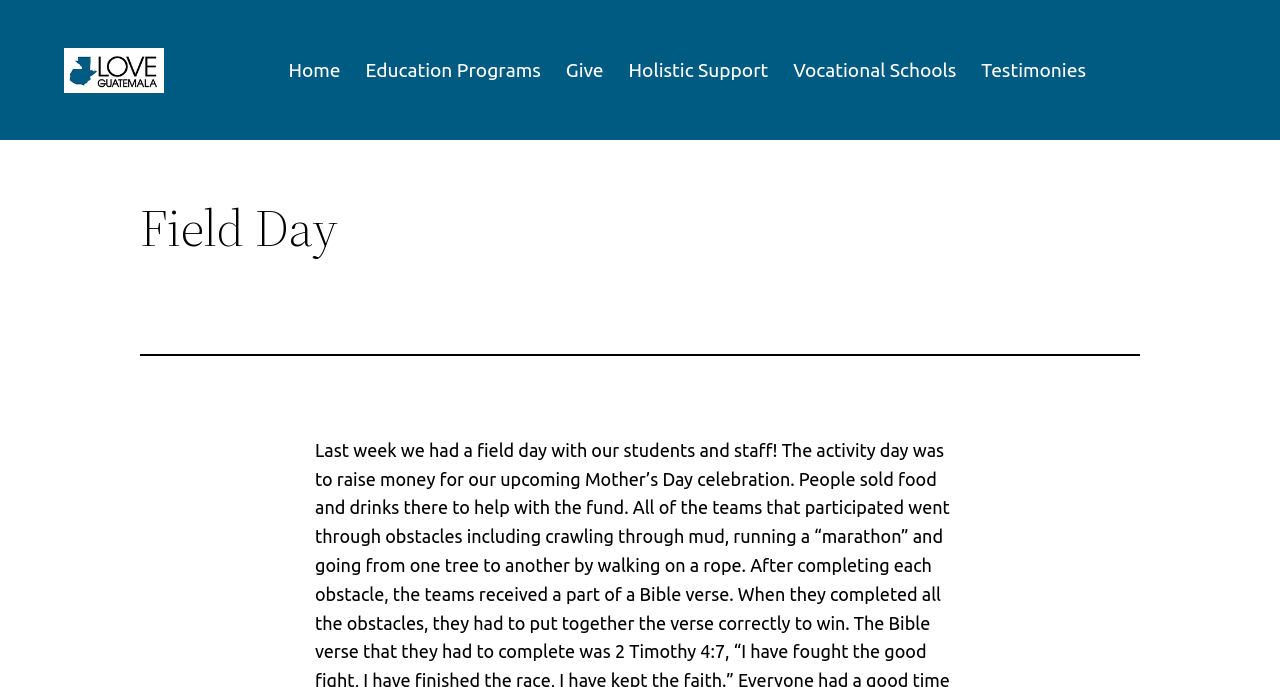Please respond in a single word or phrase: 
What is the general topic of the webpage?

Education